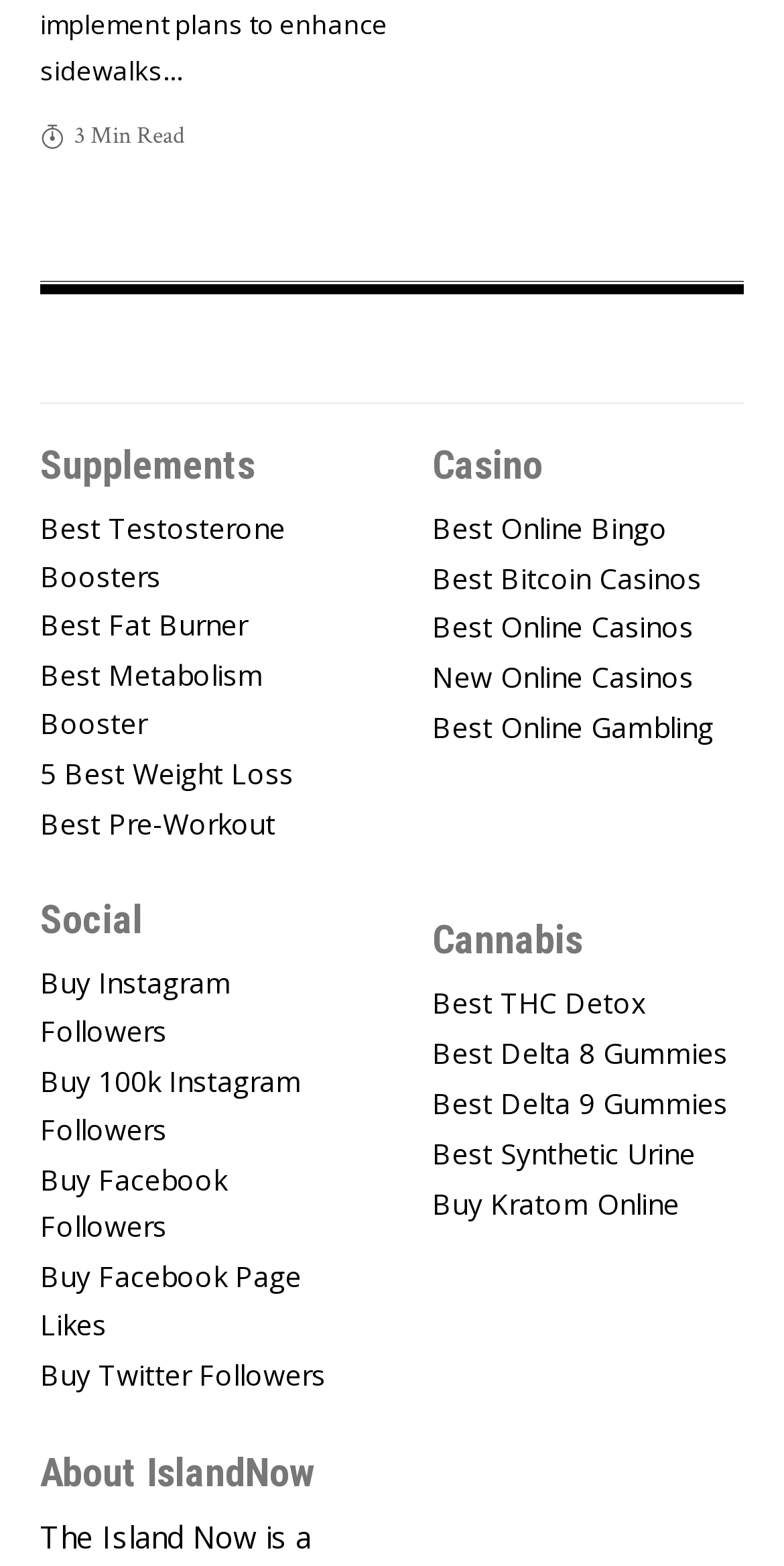Locate the bounding box coordinates of the element to click to perform the following action: 'Learn about Buy Instagram Followers'. The coordinates should be given as four float values between 0 and 1, in the form of [left, top, right, bottom].

[0.051, 0.613, 0.449, 0.681]